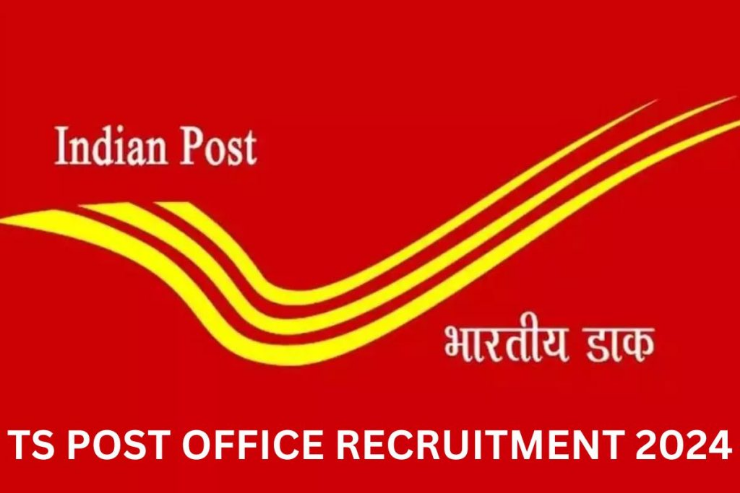Give a thorough caption of the image, focusing on all visible elements.

The image prominently features the logo of Indian Post, characterized by its iconic red background and stylized yellow swoops, symbolizing speed and connectivity. The text "Indian Post" is displayed in white in the upper left corner, accompanied by the Hindi phrase "भारतीय डाक" directly beneath it, affirming its nationwide identity. At the bottom of the image, in bold white lettering, is the phrase "TS POST OFFICE RECRUITMENT 2024," indicating a recruitment drive specifically for the Telangana region. This visual representation serves to attract attention to the upcoming opportunities within the Indian postal system, particularly targeting potential applicants for various positions, including Gramin Dak Sevak (GDS), Multi Tasking Staff (MTS), and Postman roles.